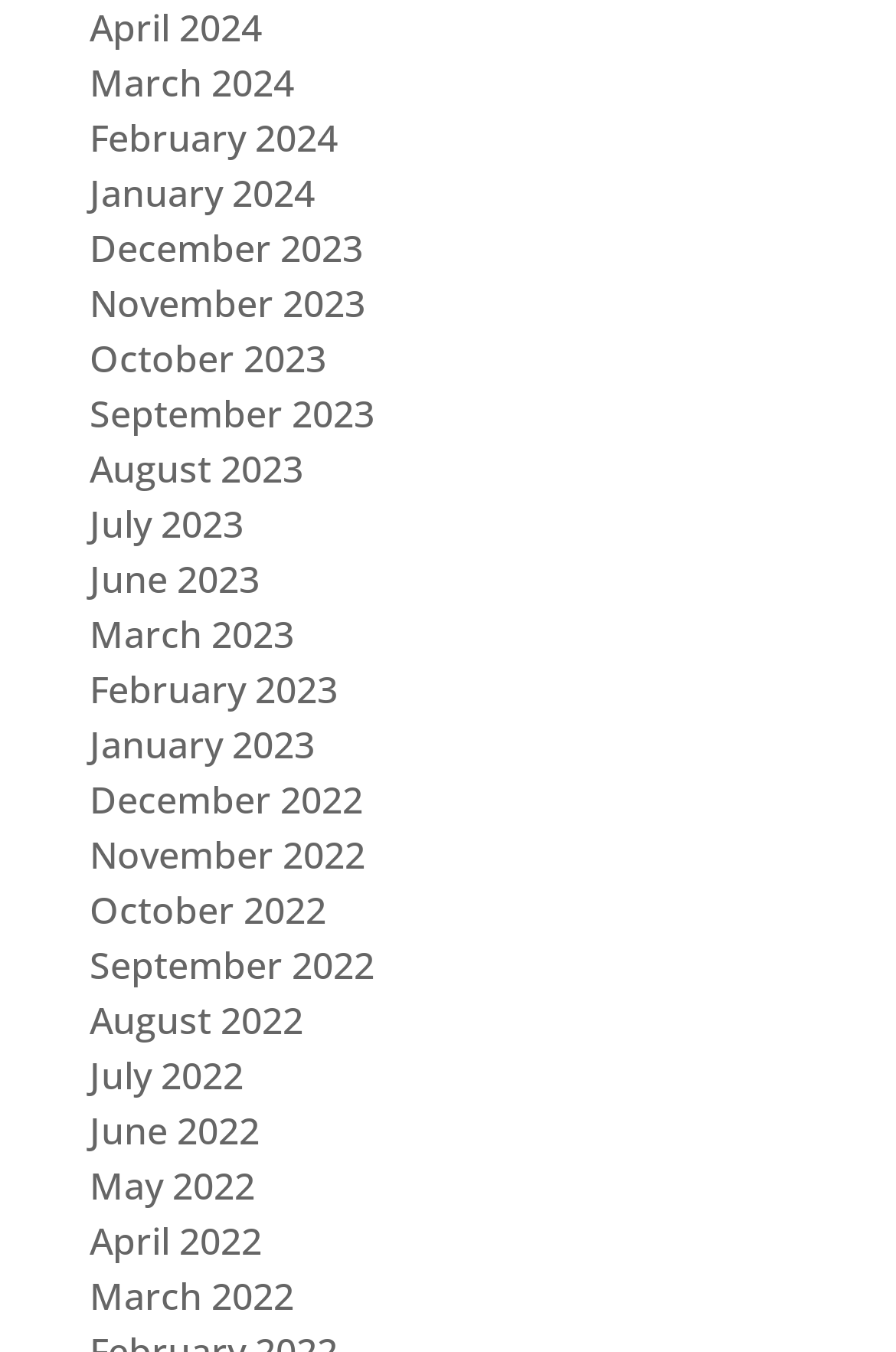Determine the bounding box coordinates for the UI element matching this description: "November 2023".

[0.1, 0.206, 0.408, 0.243]